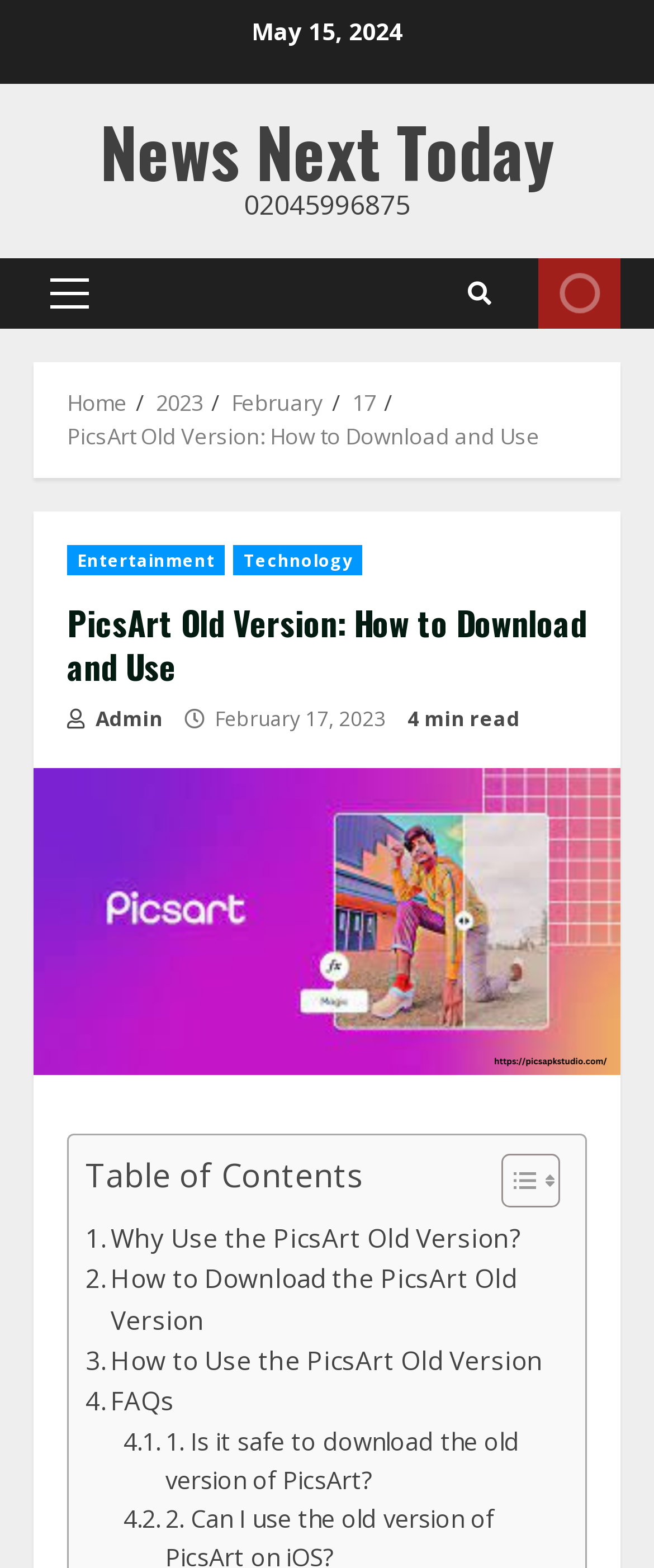Determine the bounding box coordinates of the section to be clicked to follow the instruction: "Go to the 'Entertainment' category". The coordinates should be given as four float numbers between 0 and 1, formatted as [left, top, right, bottom].

[0.103, 0.348, 0.344, 0.367]